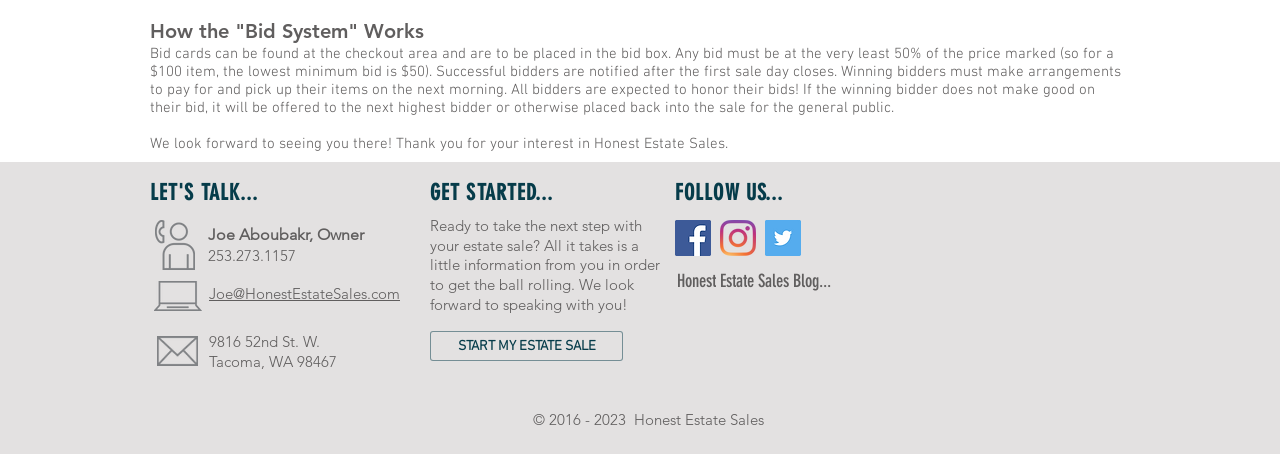Determine the bounding box coordinates of the clickable element necessary to fulfill the instruction: "Click the 'START MY ESTATE SALE' button". Provide the coordinates as four float numbers within the 0 to 1 range, i.e., [left, top, right, bottom].

[0.336, 0.73, 0.487, 0.796]